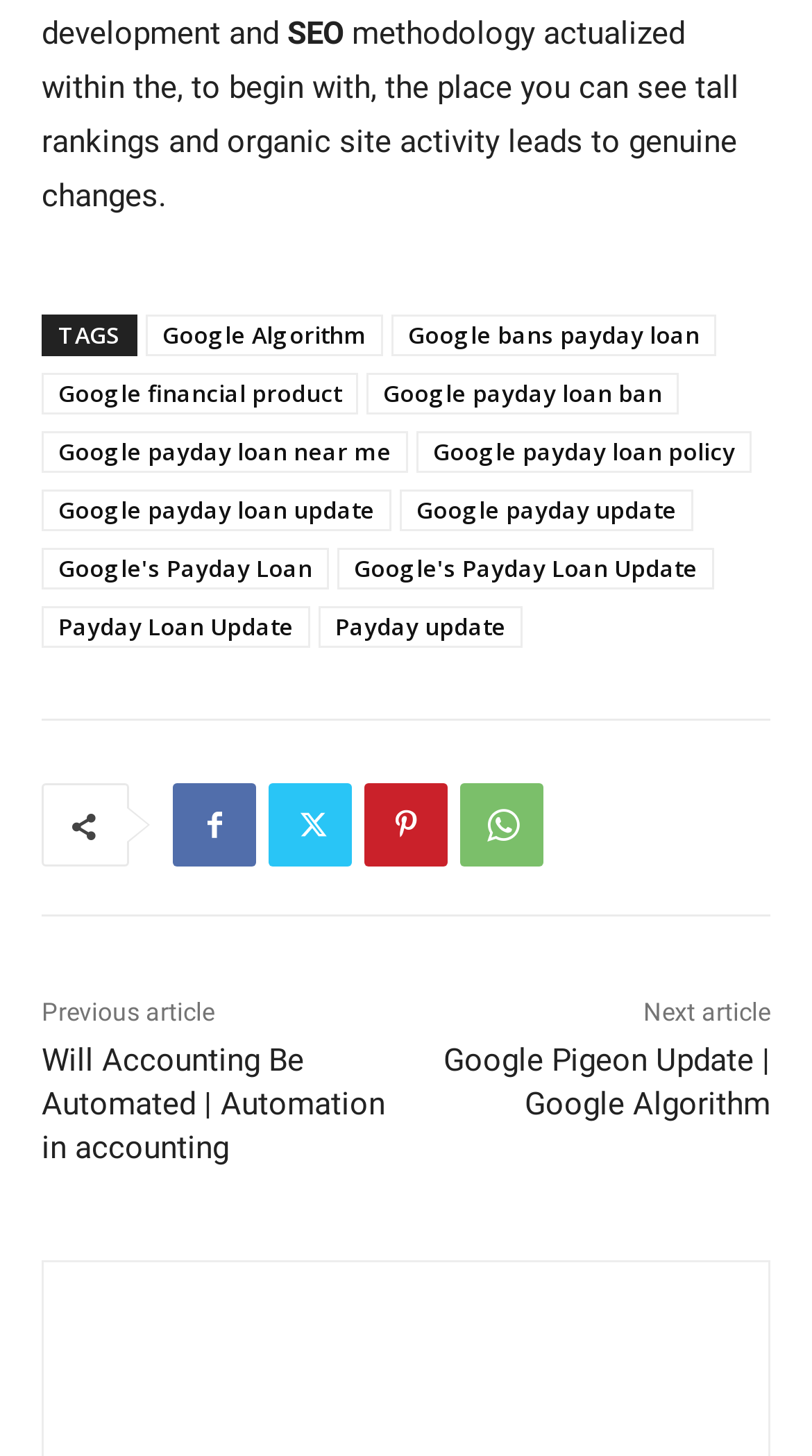Locate the bounding box coordinates of the segment that needs to be clicked to meet this instruction: "Click on the 'Previous article' link".

[0.051, 0.685, 0.264, 0.705]